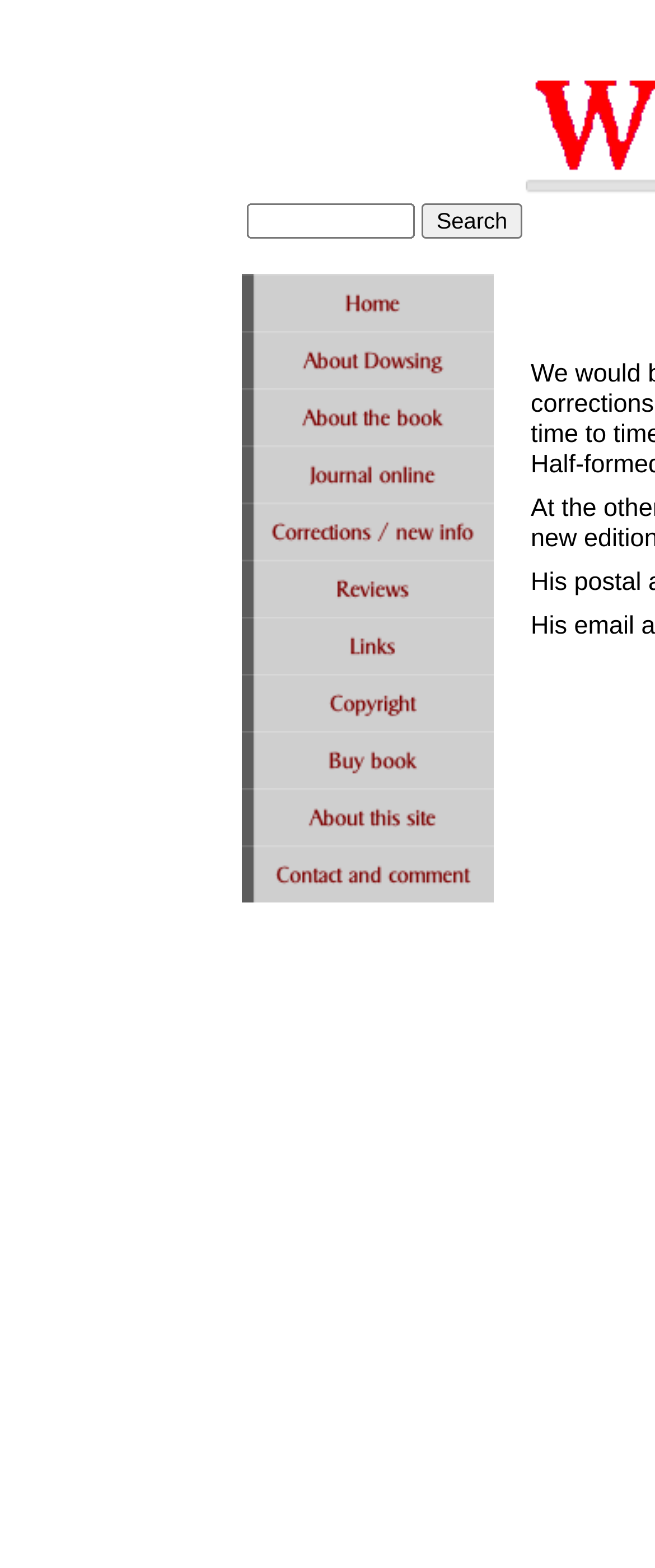Please locate the bounding box coordinates of the element that should be clicked to complete the given instruction: "search for something".

[0.644, 0.13, 0.797, 0.152]